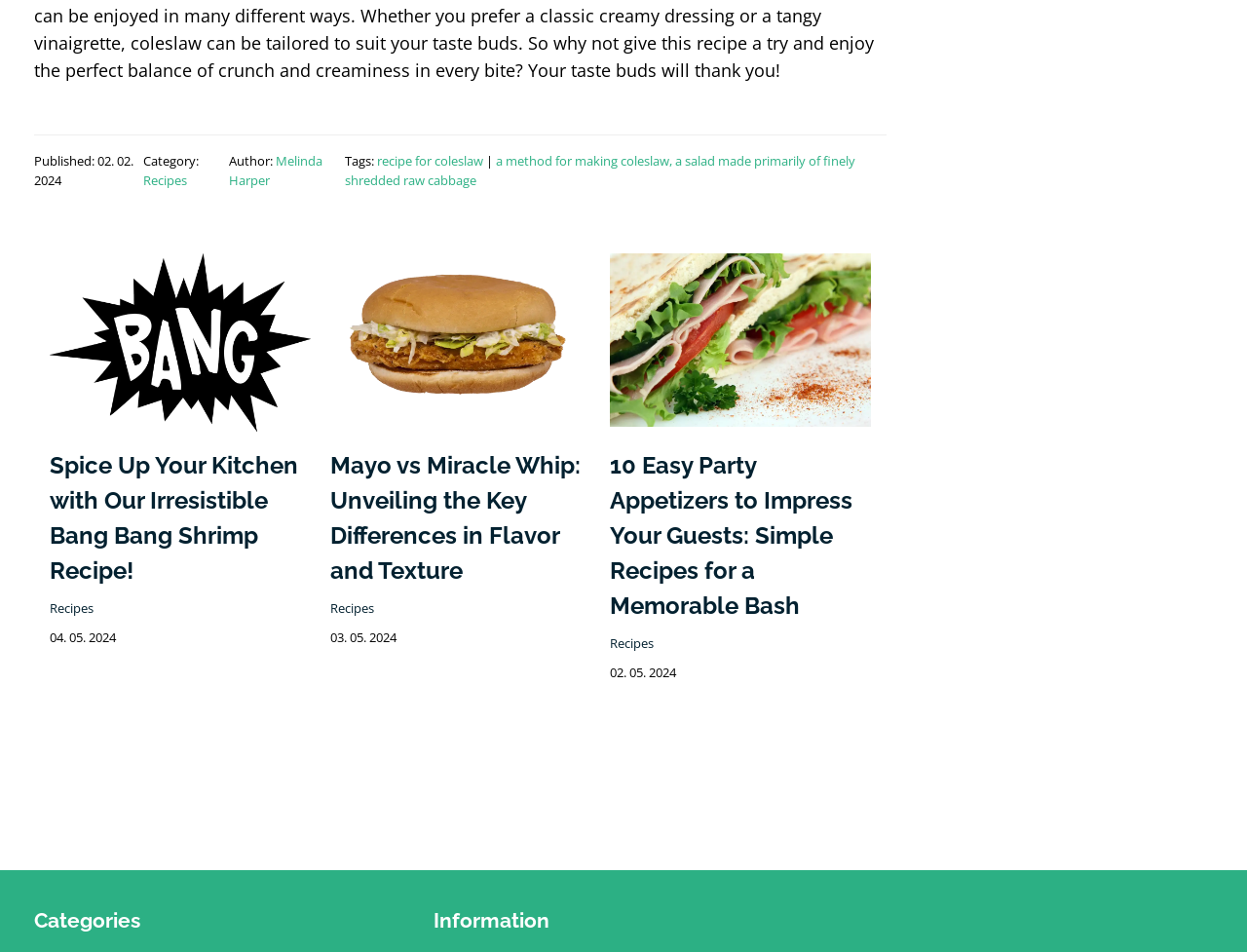Provide a brief response to the question below using a single word or phrase: 
What type of content is primarily featured on this webpage?

Recipes